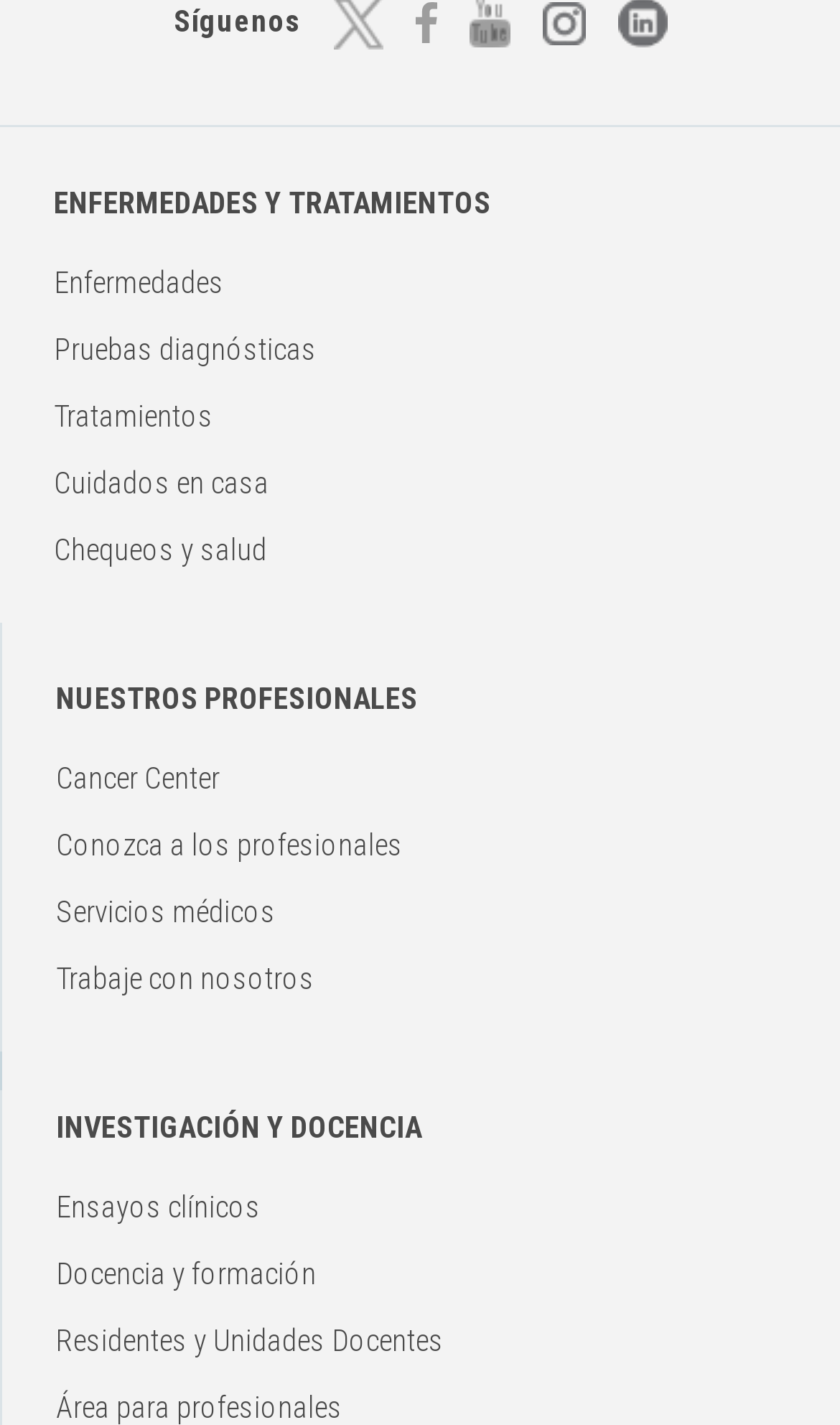What is the last link under 'INVESTIGACIÓN Y DOCENCIA'?
Kindly offer a detailed explanation using the data available in the image.

I looked at the links under the category 'INVESTIGACIÓN Y DOCENCIA' and found that the last link is 'Área para profesionales'.